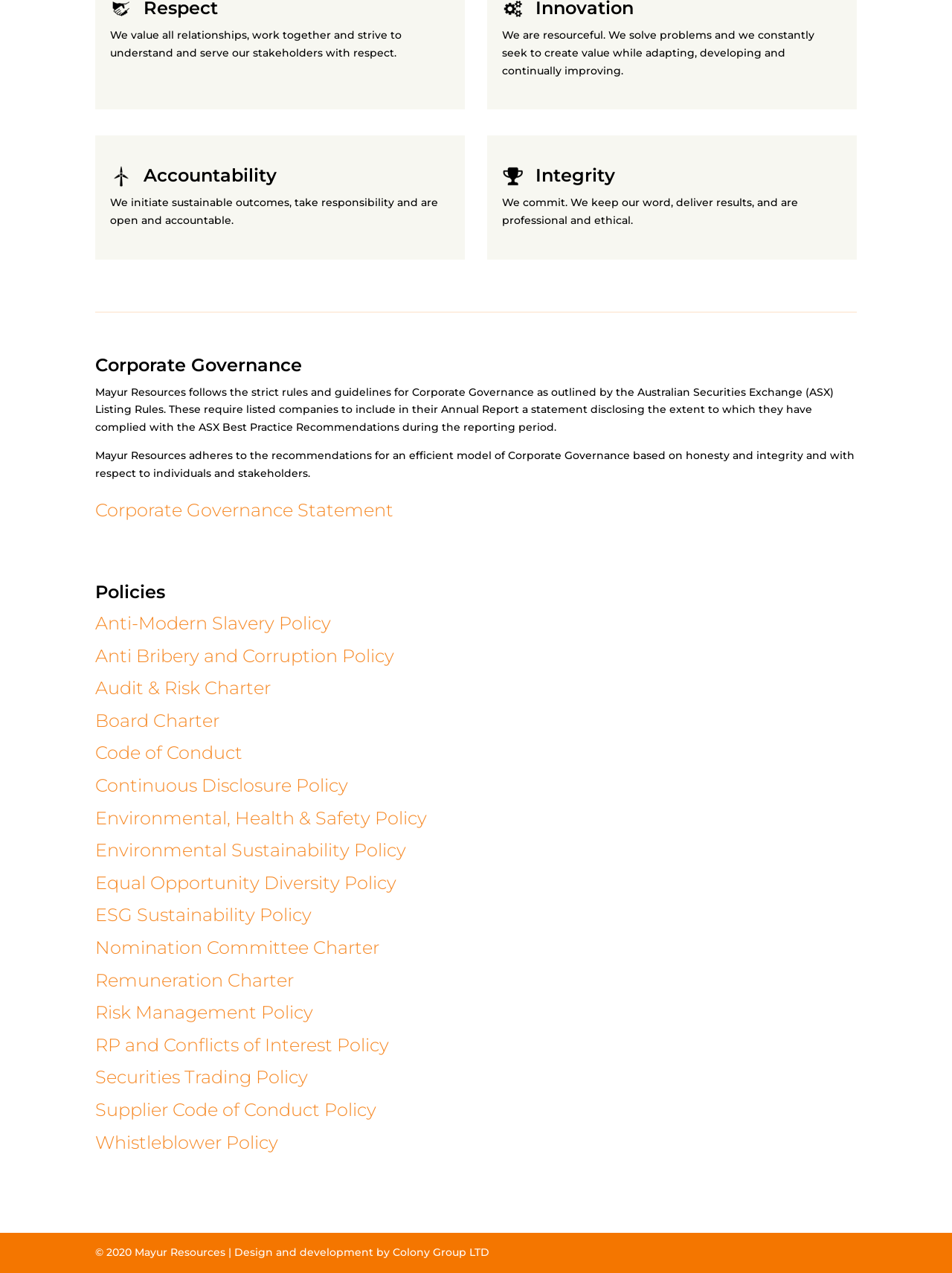Answer the question below in one word or phrase:
How many policies are listed on this webpage?

17